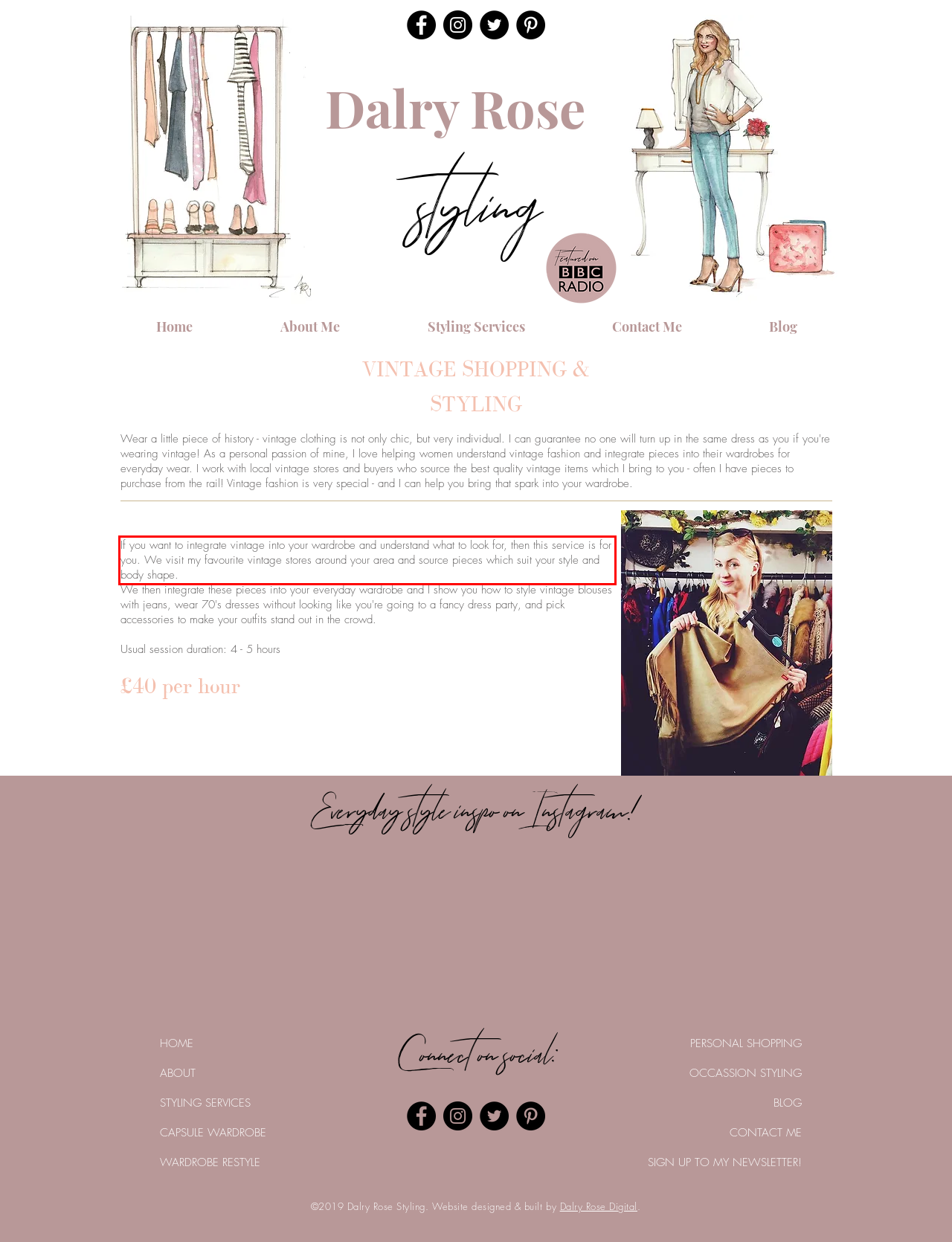Please analyze the screenshot of a webpage and extract the text content within the red bounding box using OCR.

If you want to integrate vintage into your wardrobe and understand what to look for, then this service is for you. We visit my favourite vintage stores around your area and source pieces which suit your style and body shape.